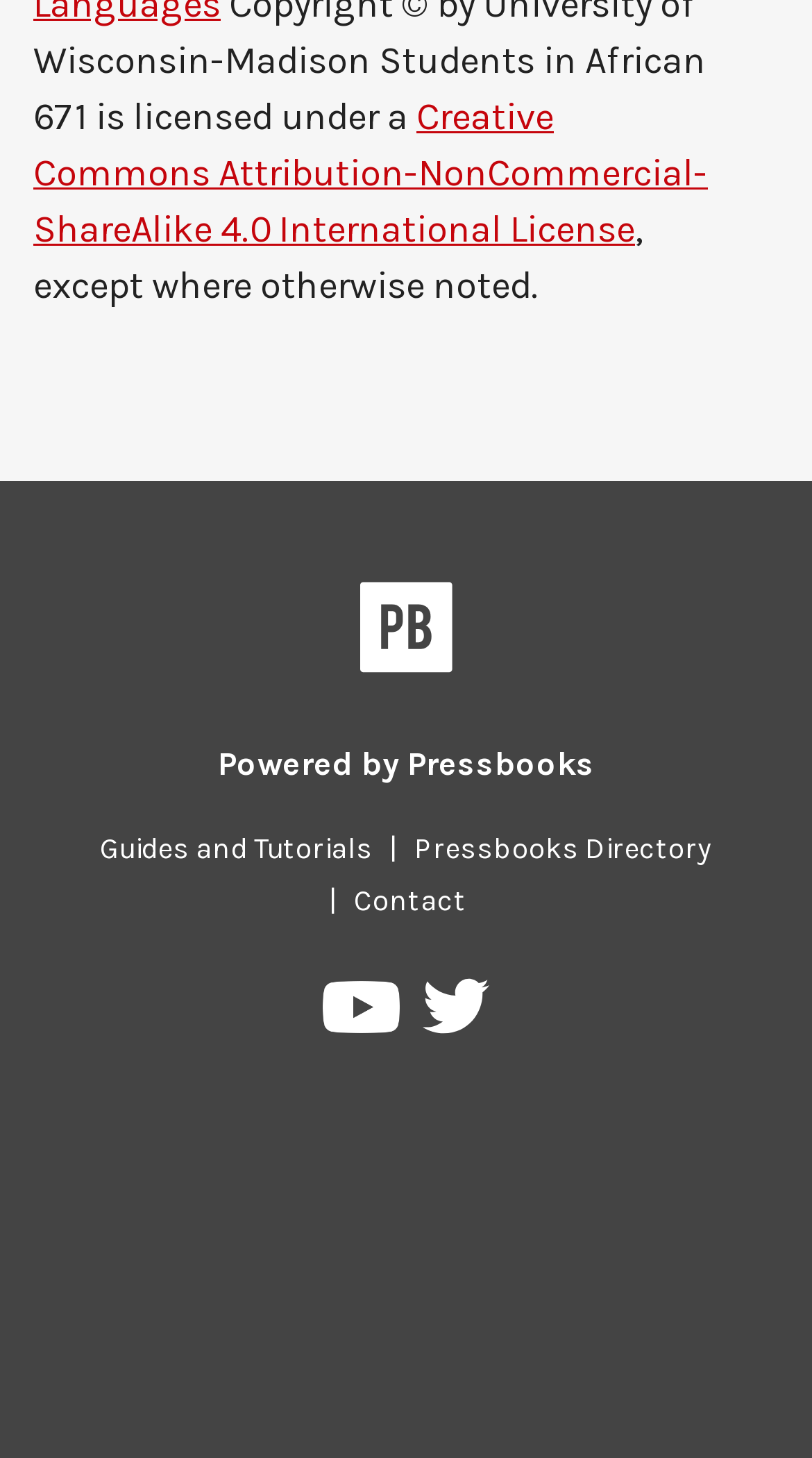Pinpoint the bounding box coordinates of the clickable area needed to execute the instruction: "Visit the Pressbooks Directory". The coordinates should be specified as four float numbers between 0 and 1, i.e., [left, top, right, bottom].

[0.49, 0.57, 0.897, 0.594]